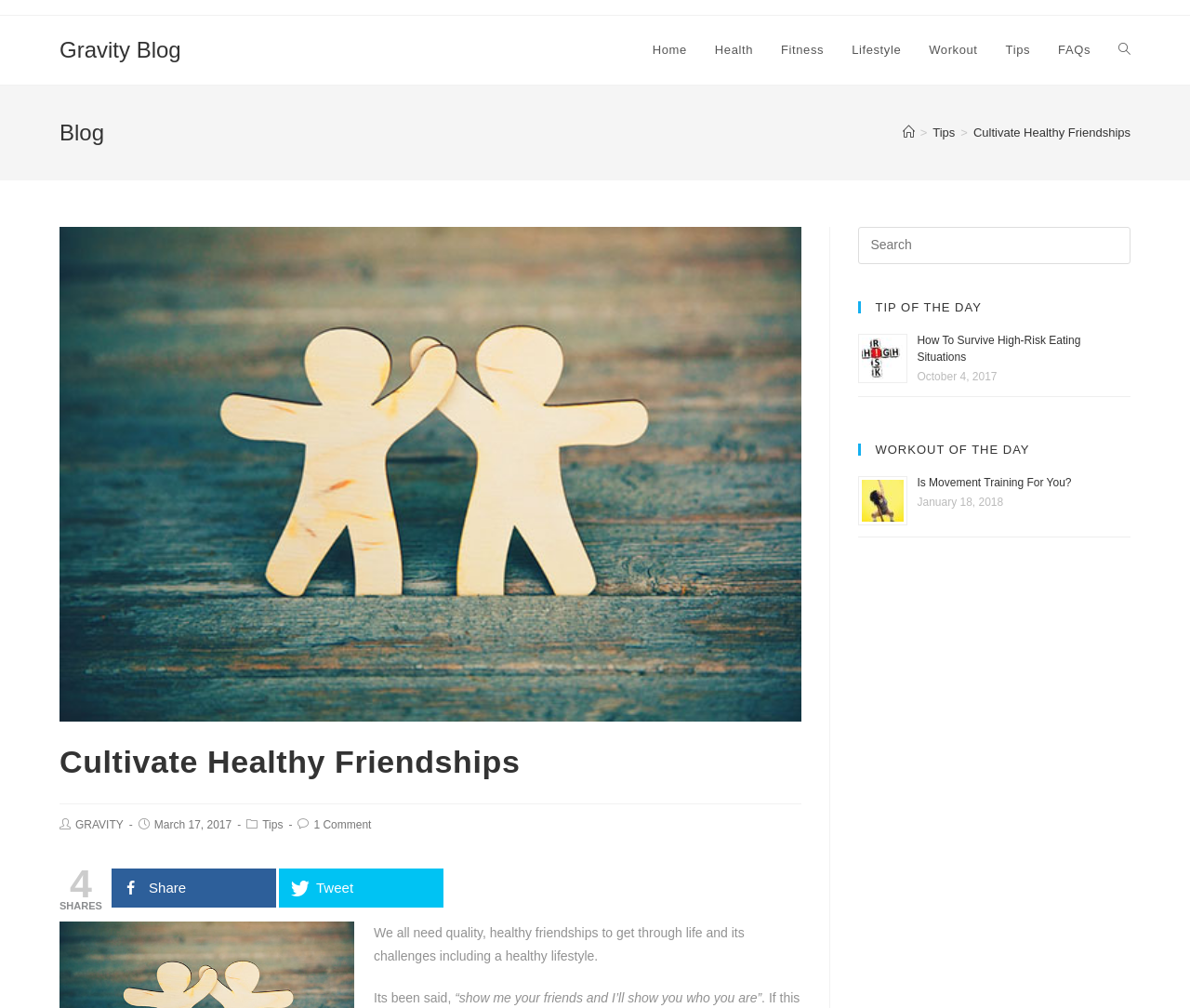Can you identify the bounding box coordinates of the clickable region needed to carry out this instruction: 'Share the post'? The coordinates should be four float numbers within the range of 0 to 1, stated as [left, top, right, bottom].

[0.094, 0.861, 0.232, 0.9]